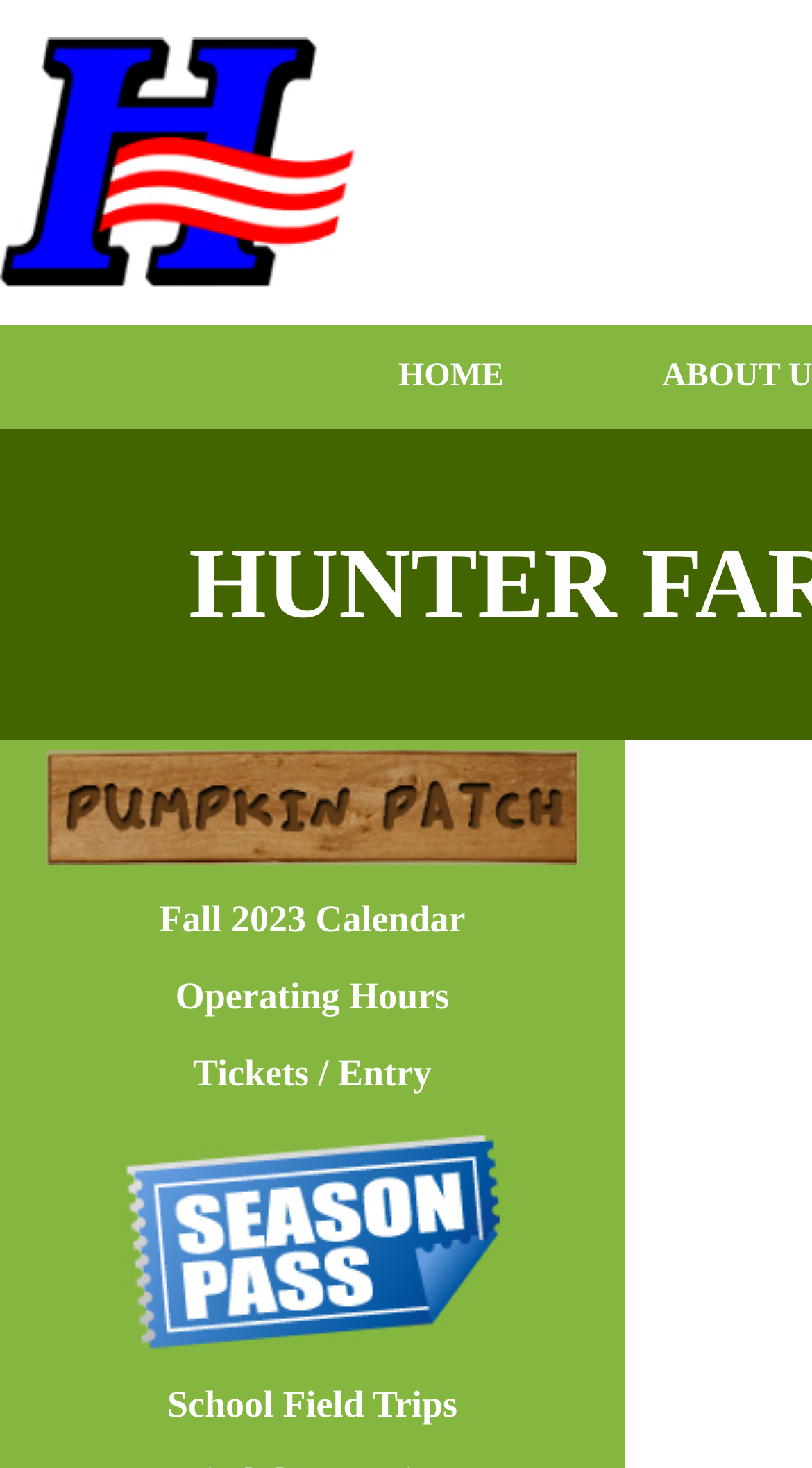What is the purpose of the 'Tickets / Entry' link?
Look at the image and answer with only one word or phrase.

To buy tickets